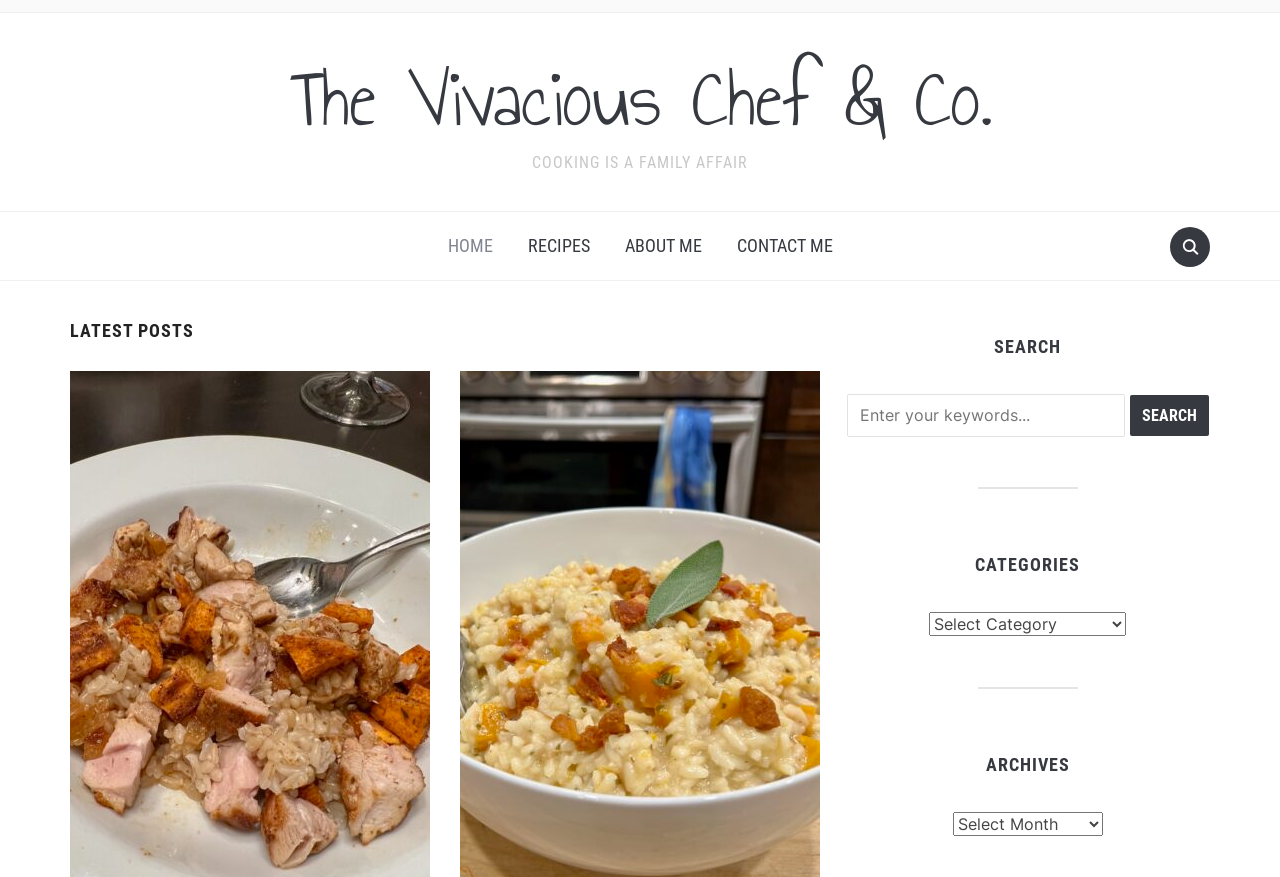Provide the bounding box coordinates for the UI element that is described by this text: "Contact Me". The coordinates should be in the form of four float numbers between 0 and 1: [left, top, right, bottom].

[0.564, 0.253, 0.662, 0.308]